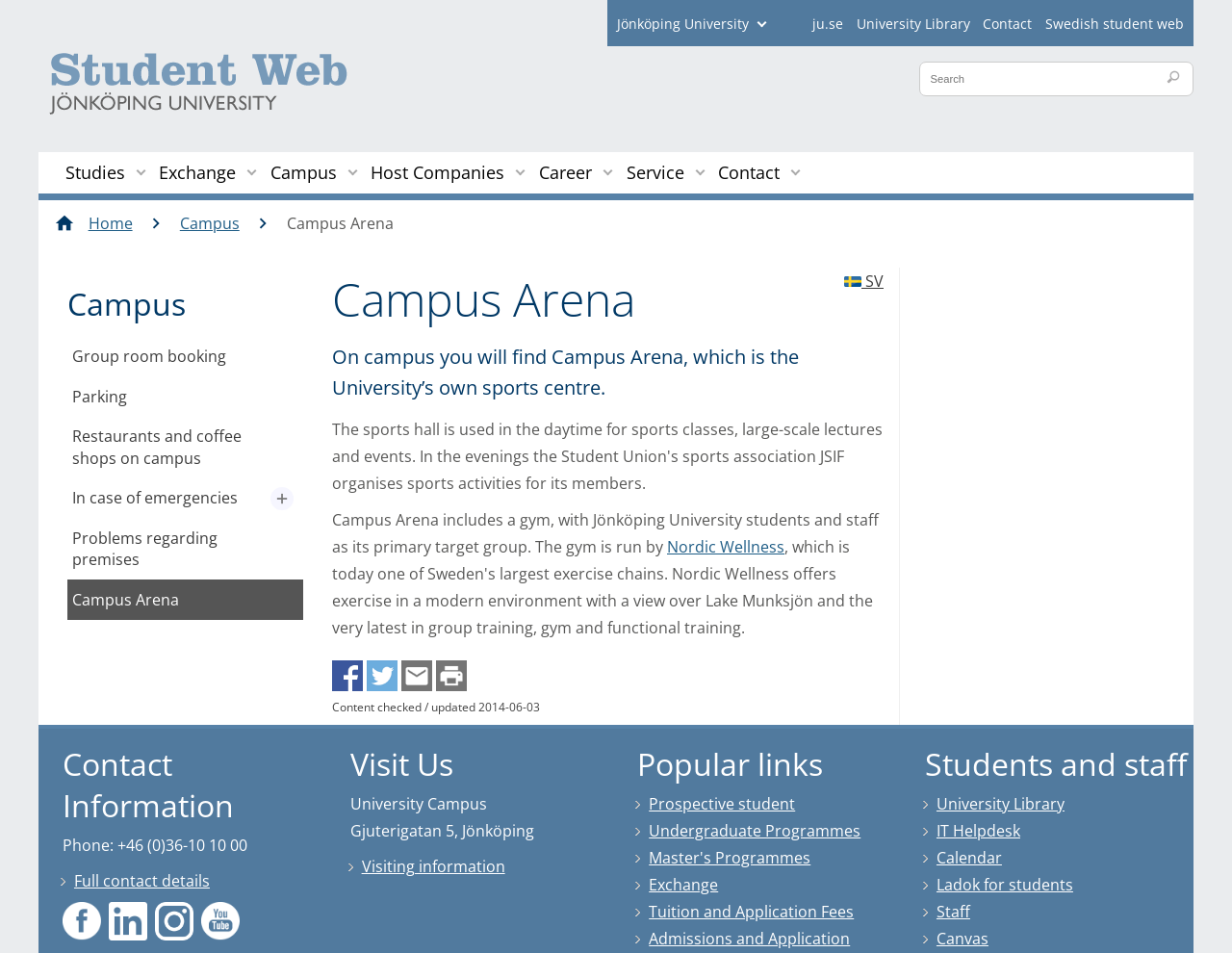Can you specify the bounding box coordinates for the region that should be clicked to fulfill this instruction: "Expand Studies submenu".

[0.104, 0.172, 0.124, 0.19]